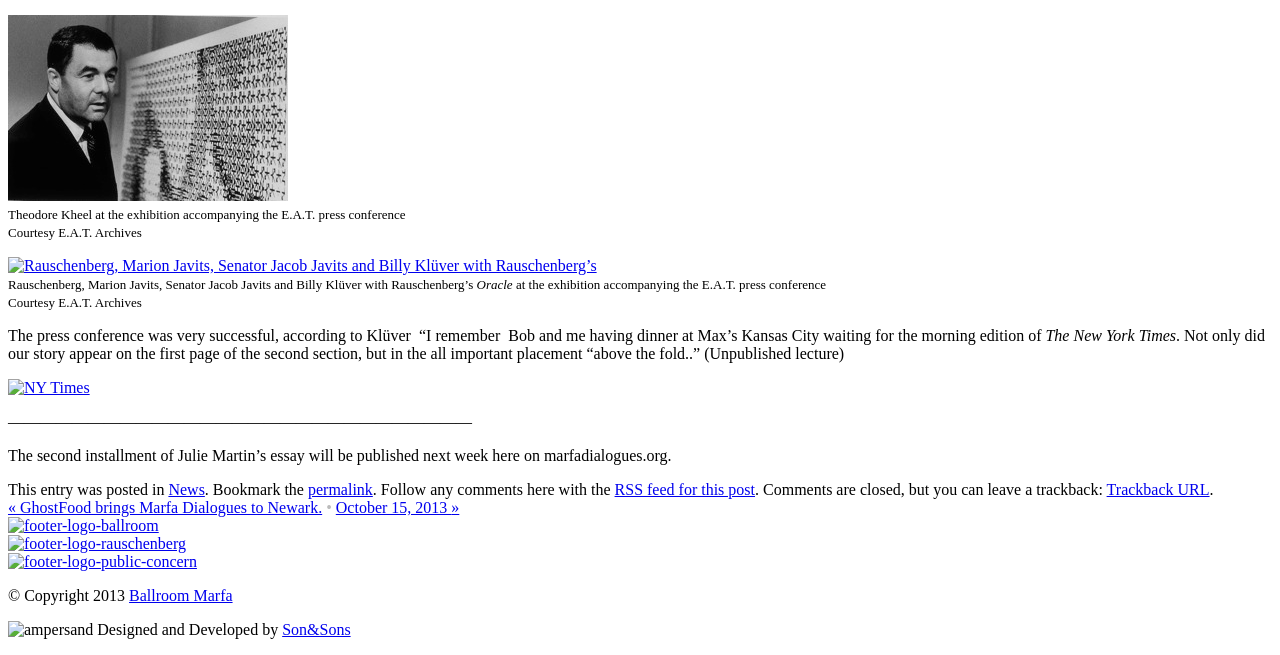Please determine the bounding box coordinates for the element with the description: "RSS feed for this post".

[0.48, 0.734, 0.59, 0.76]